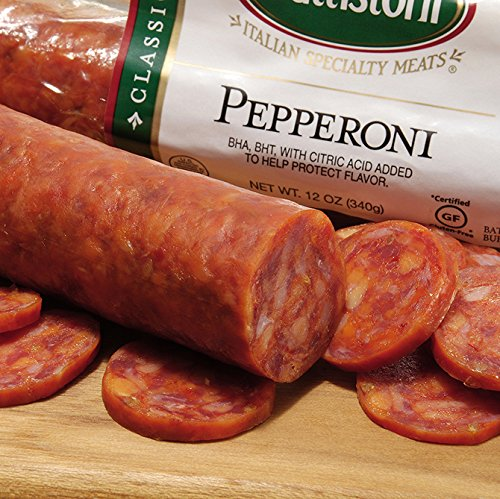Answer the question with a single word or phrase: 
What is the color of the pepperoni?

Dark red, mahogany